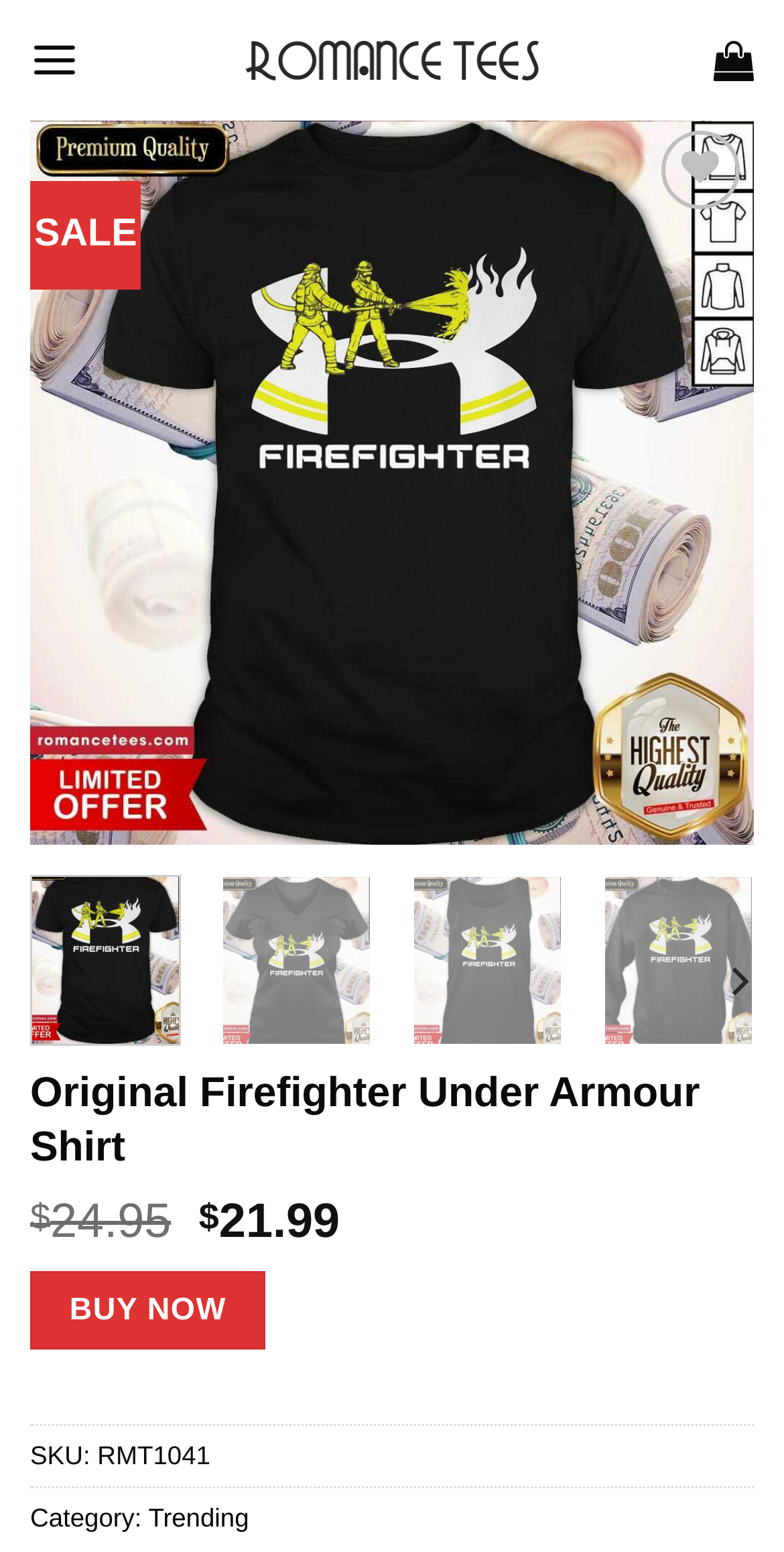What is the SKU of the shirt?
From the screenshot, supply a one-word or short-phrase answer.

RMT1041